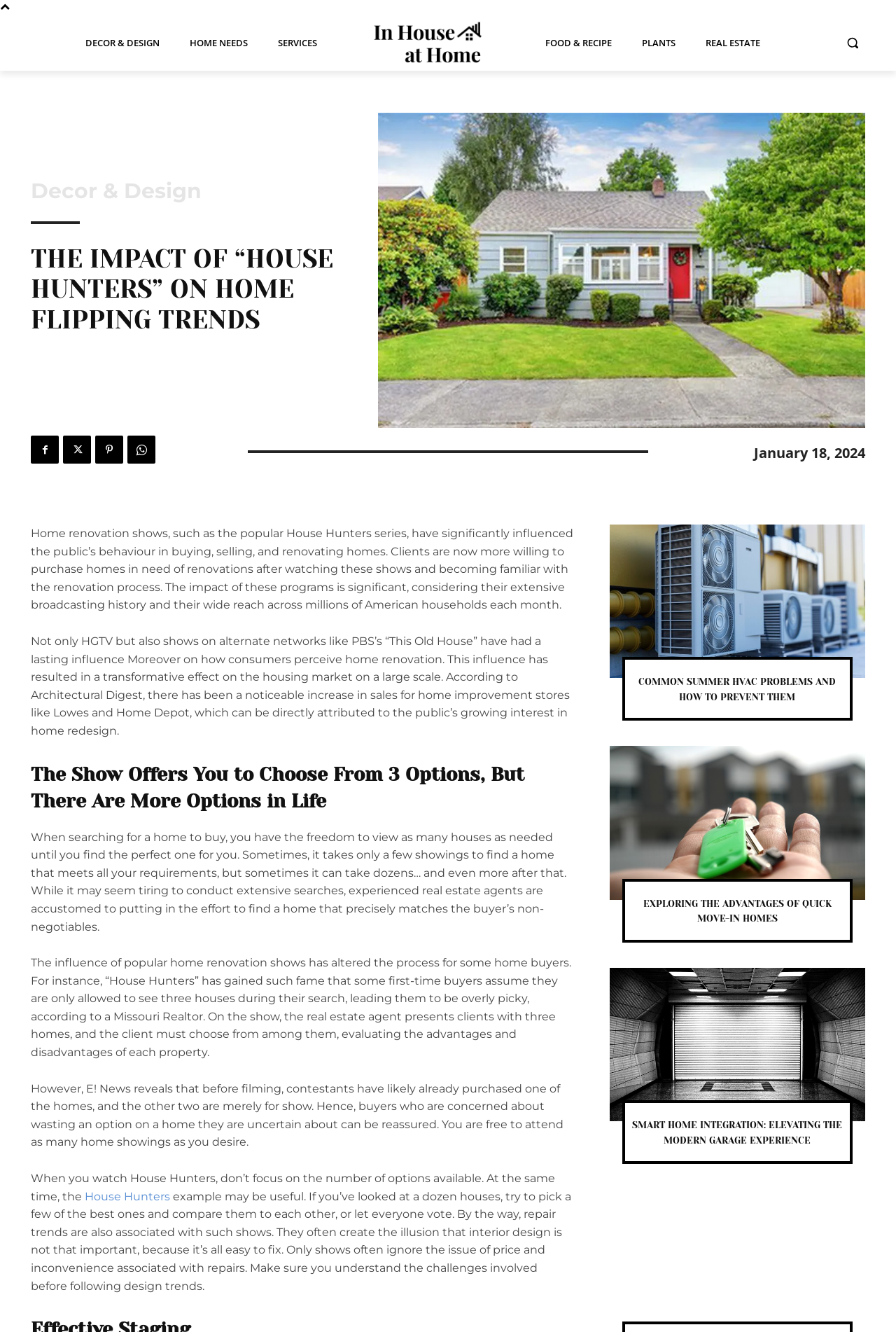Find and indicate the bounding box coordinates of the region you should select to follow the given instruction: "Click on the 'DECOR & DESIGN' link".

[0.084, 0.011, 0.189, 0.053]